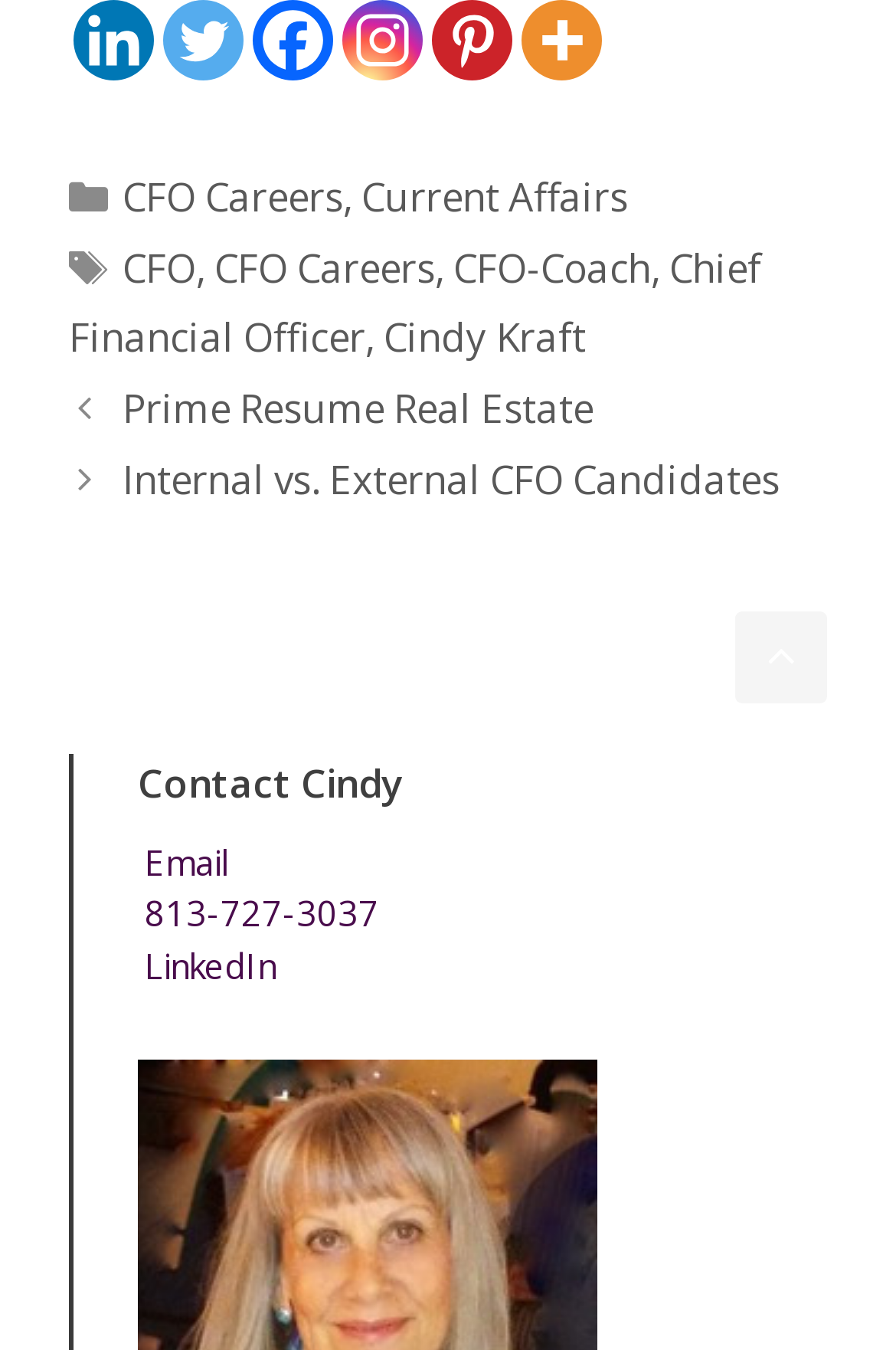Provide a single word or phrase to answer the given question: 
How many social media links are available?

5